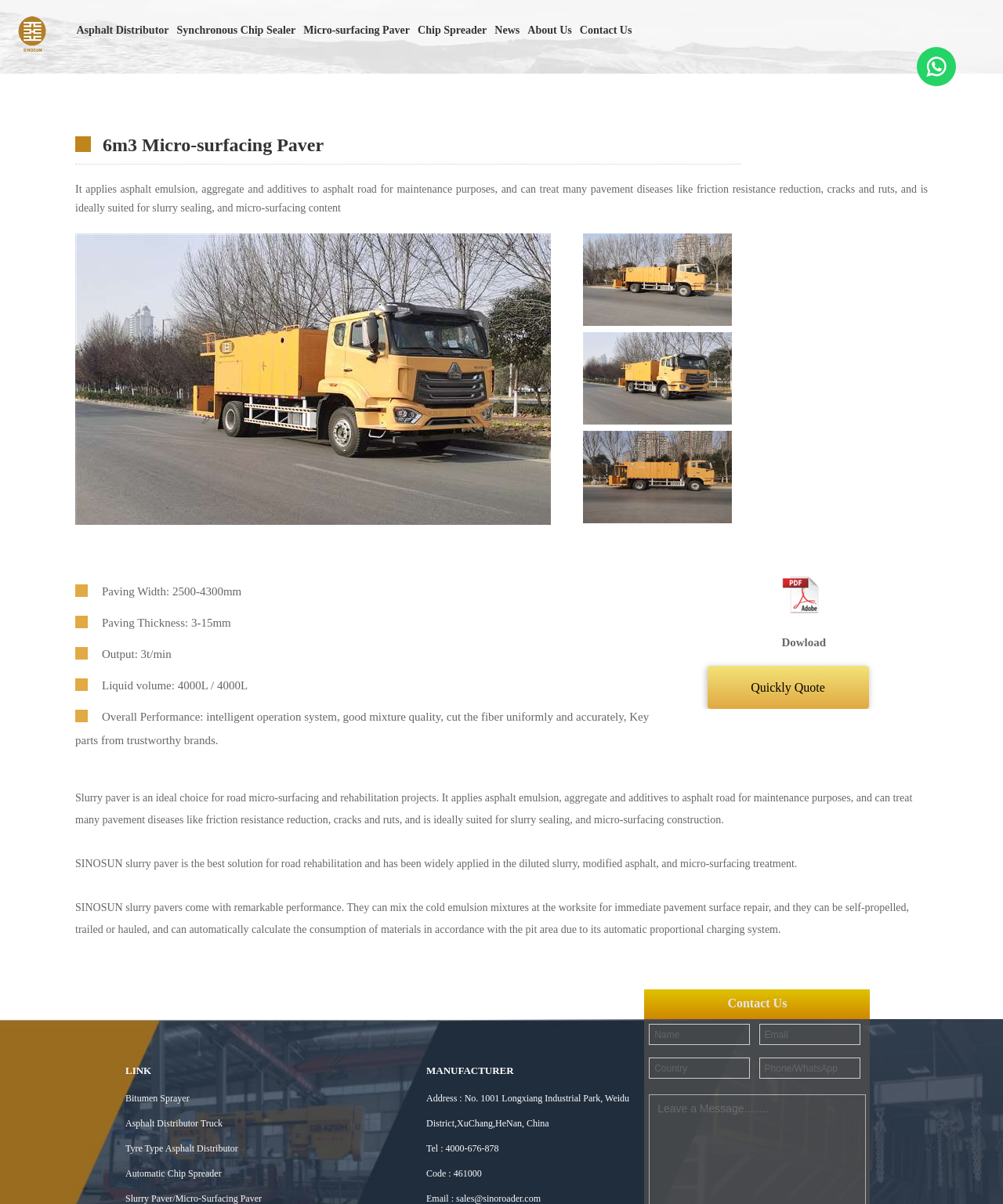Deliver a detailed narrative of the webpage's visual and textual elements.

This webpage is about a 6m3 Micro-surfacing Paver, a machine used for asphalt road maintenance. At the top, there is a logo and a navigation menu with links to other pages, including "Asphalt Distributor", "Synchronous Chip Sealer", "Micro-surfacing Paver", "Chip Spreader", "News", "About Us", and "Contact Us". 

Below the navigation menu, there is a brief introduction to the 6m3 Micro-surfacing Paver, which applies asphalt emulsion, aggregate, and additives to asphalt roads for maintenance purposes. It can treat various pavement diseases, such as friction resistance reduction, cracks, and ruts.

On the left side, there are several images, including a picture of the machine and some diagrams. On the right side, there are several sections of text, including specifications of the machine, such as paving width, thickness, output, and liquid volume. There is also a section describing the overall performance of the machine, including its intelligent operation system and good mixture quality.

Further down, there are more sections of text, including a description of the slurry paver's ideal use cases, its remarkable performance, and its ability to mix cold emulsion mixtures at the worksite. There are also links to other related products, such as bitumen sprayers, asphalt distributor trucks, and tyre type asphalt distributors.

At the bottom, there is a section with the manufacturer's information, including address, phone number, and email. There is also a contact form with fields for name, email, country, and phone/WhatsApp number.